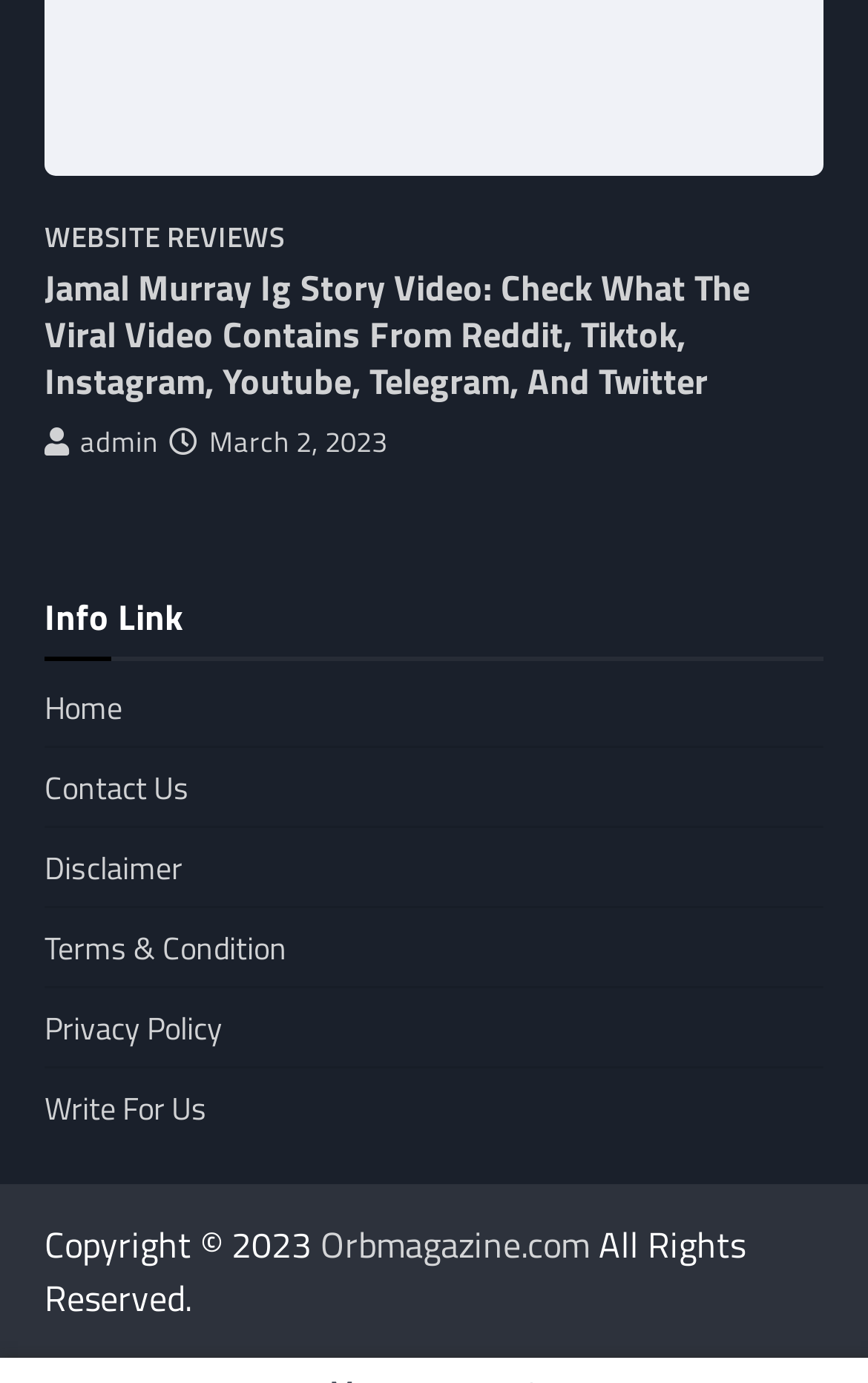Please provide a comprehensive response to the question below by analyzing the image: 
What is the copyright year mentioned on the webpage?

I found the copyright year by looking at the StaticText element with the text 'Copyright © 2023', which indicates the year of copyright.